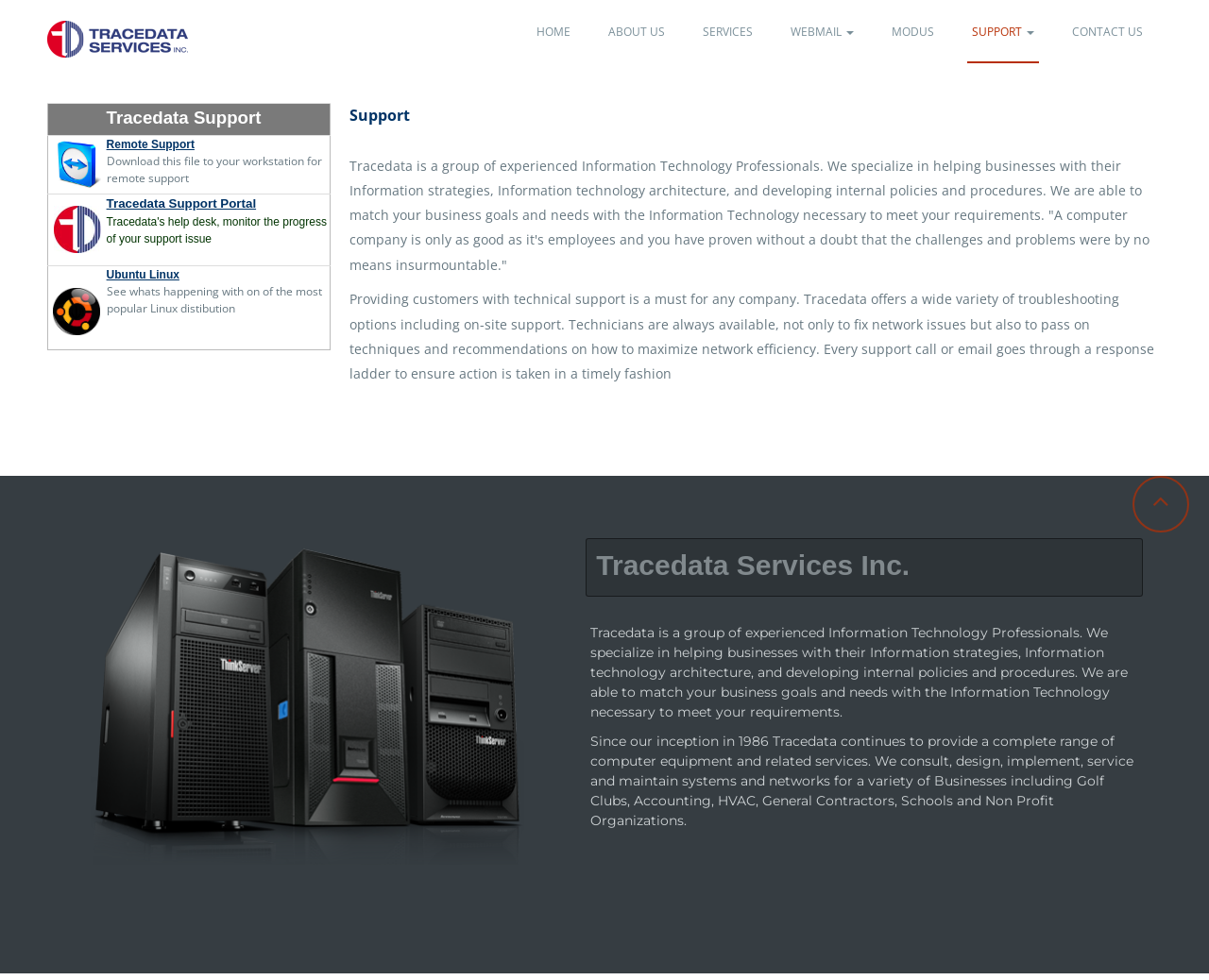Can you look at the image and give a comprehensive answer to the question:
What services does Tracedata provide?

Tracedata provides Information Technology solutions, which includes helping businesses with their Information strategies, Information technology architecture, and developing internal policies and procedures, as mentioned in the article on the webpage.